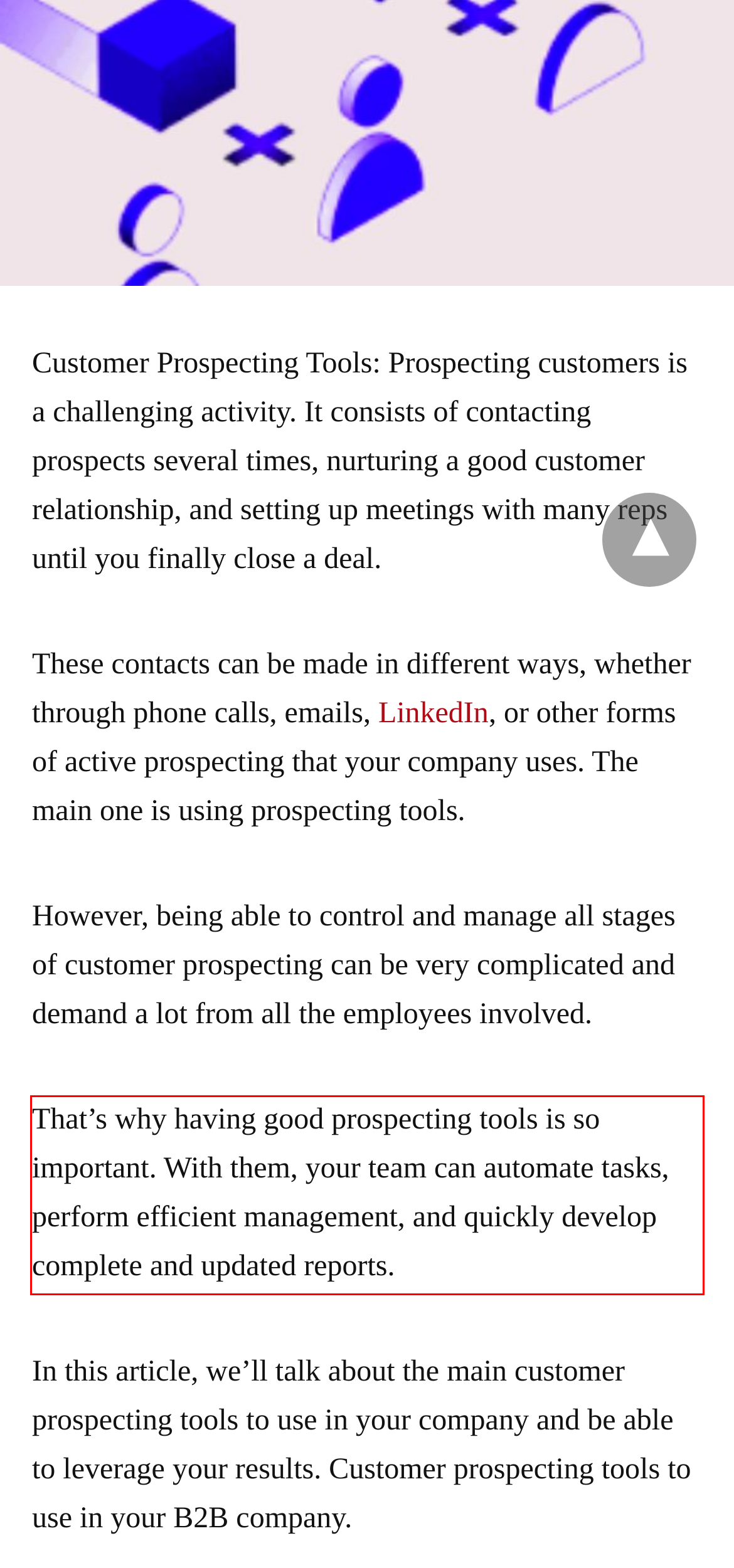You have a screenshot of a webpage where a UI element is enclosed in a red rectangle. Perform OCR to capture the text inside this red rectangle.

That’s why having good prospecting tools is so important. With them, your team can automate tasks, perform efficient management, and quickly develop complete and updated reports.